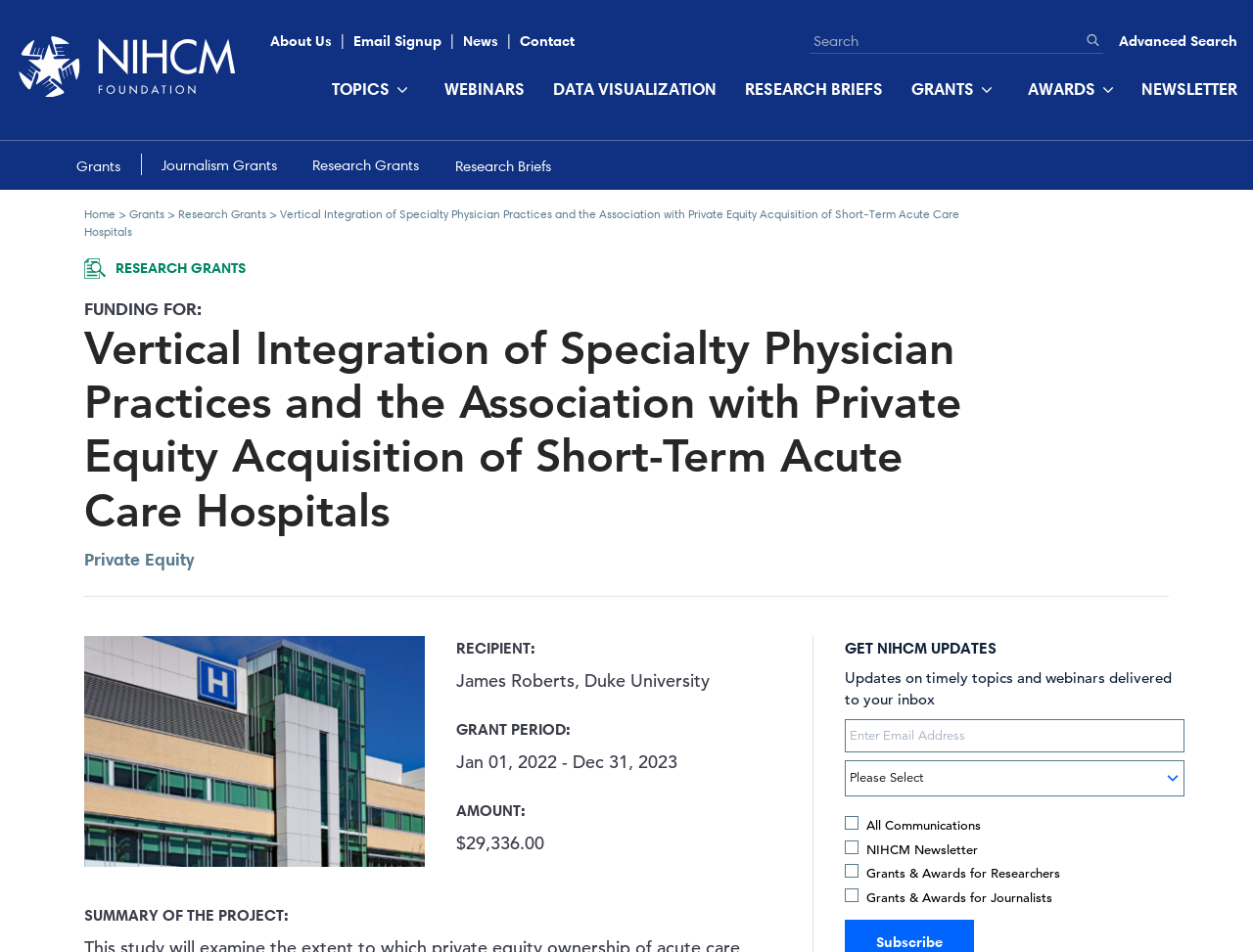Determine the bounding box coordinates for the clickable element required to fulfill the instruction: "Advanced search". Provide the coordinates as four float numbers between 0 and 1, i.e., [left, top, right, bottom].

[0.893, 0.032, 0.987, 0.055]